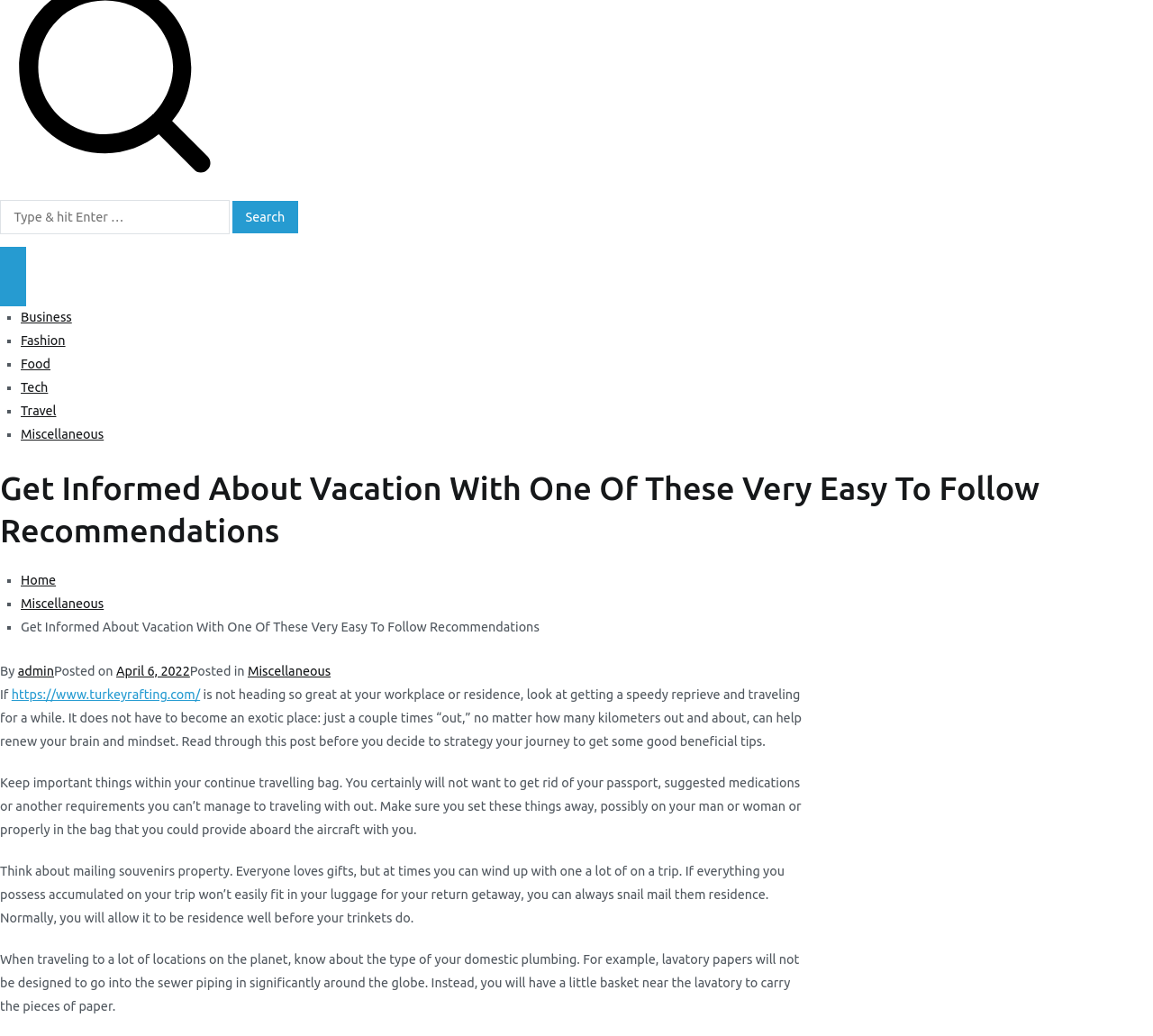Please specify the bounding box coordinates of the clickable region necessary for completing the following instruction: "go to Home page". The coordinates must consist of four float numbers between 0 and 1, i.e., [left, top, right, bottom].

None